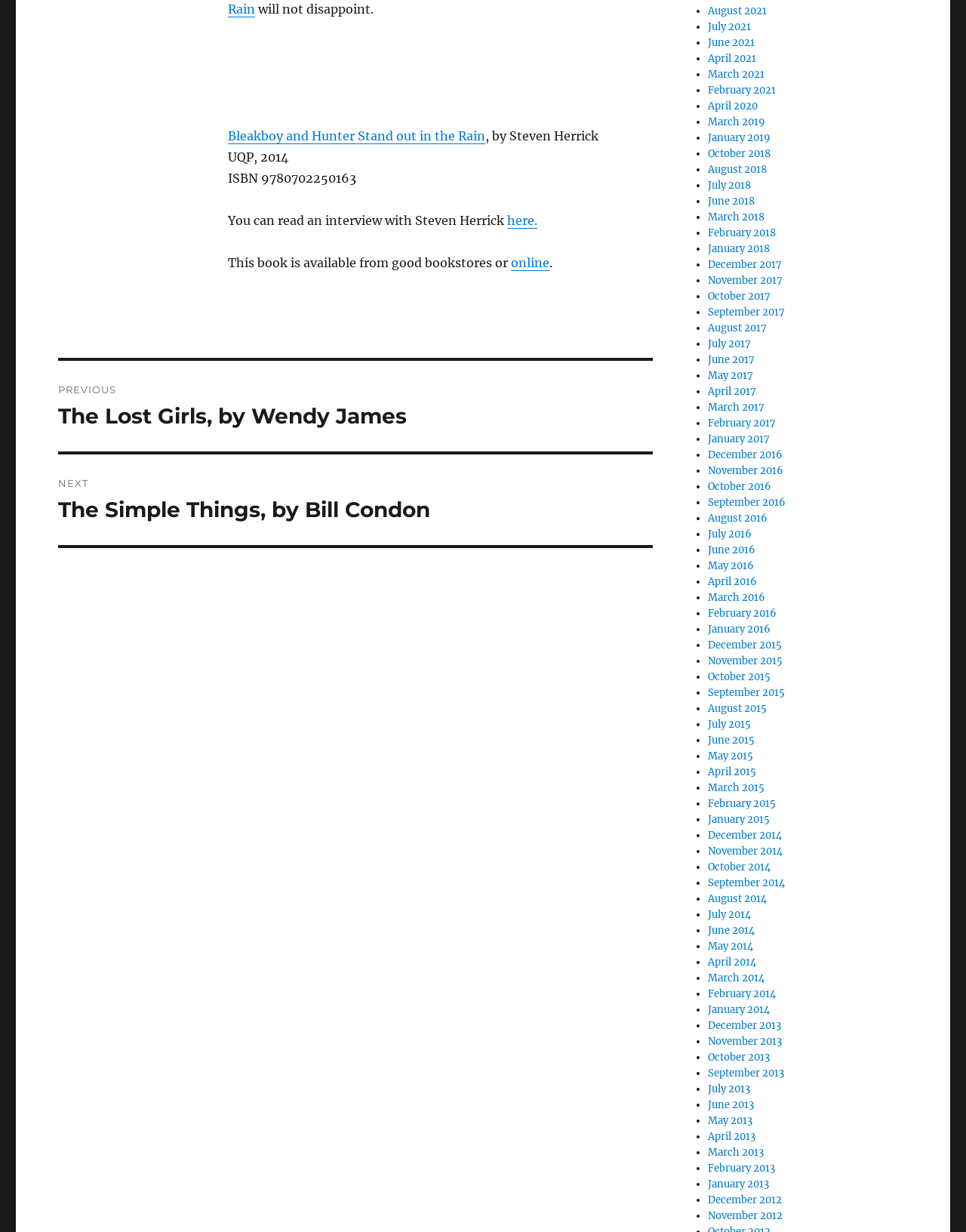Please identify the bounding box coordinates of the element's region that I should click in order to complete the following instruction: "View the previous post". The bounding box coordinates consist of four float numbers between 0 and 1, i.e., [left, top, right, bottom].

[0.06, 0.293, 0.676, 0.366]